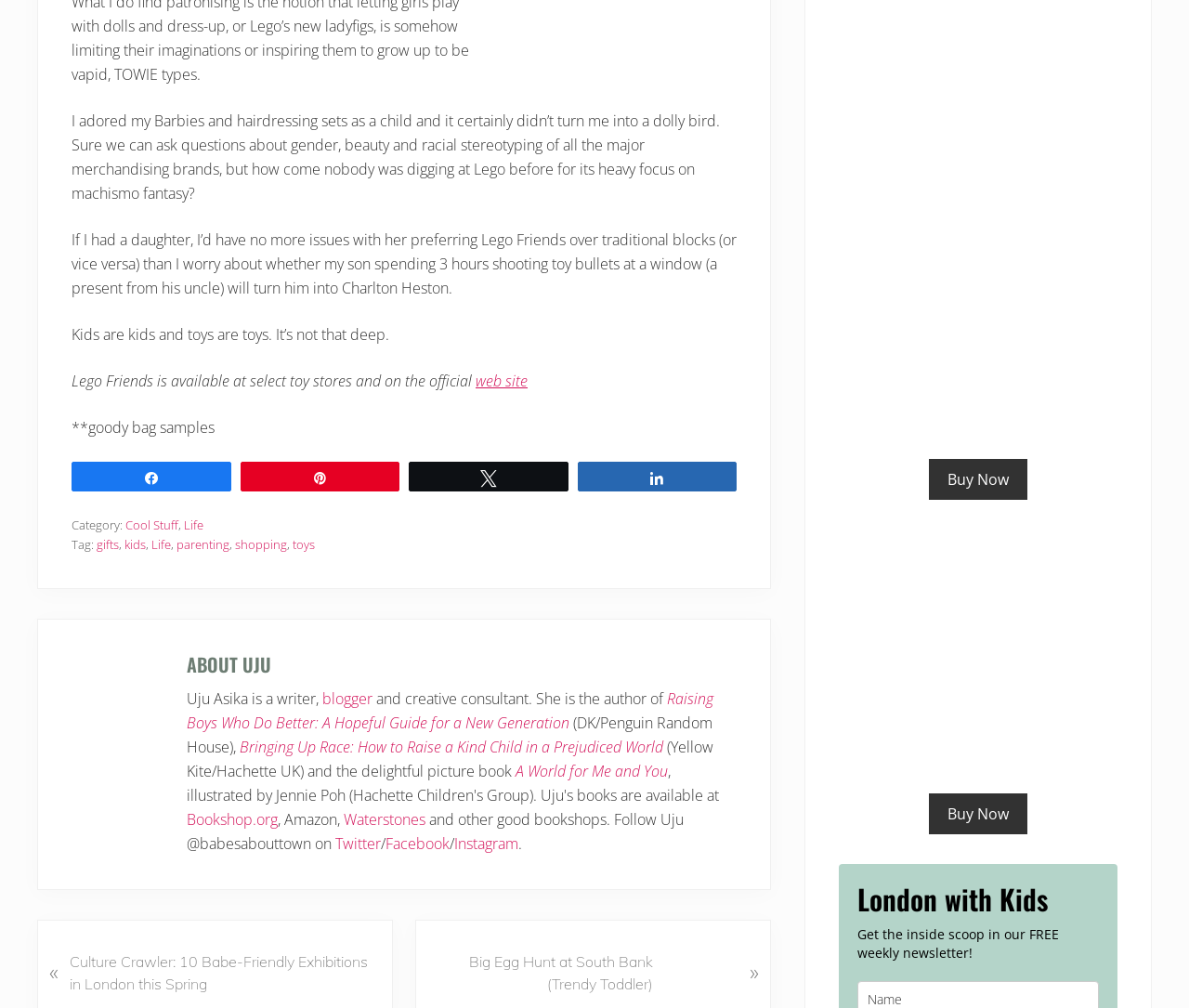What is the name of the newsletter?
Please provide a single word or phrase answer based on the image.

London with Kids